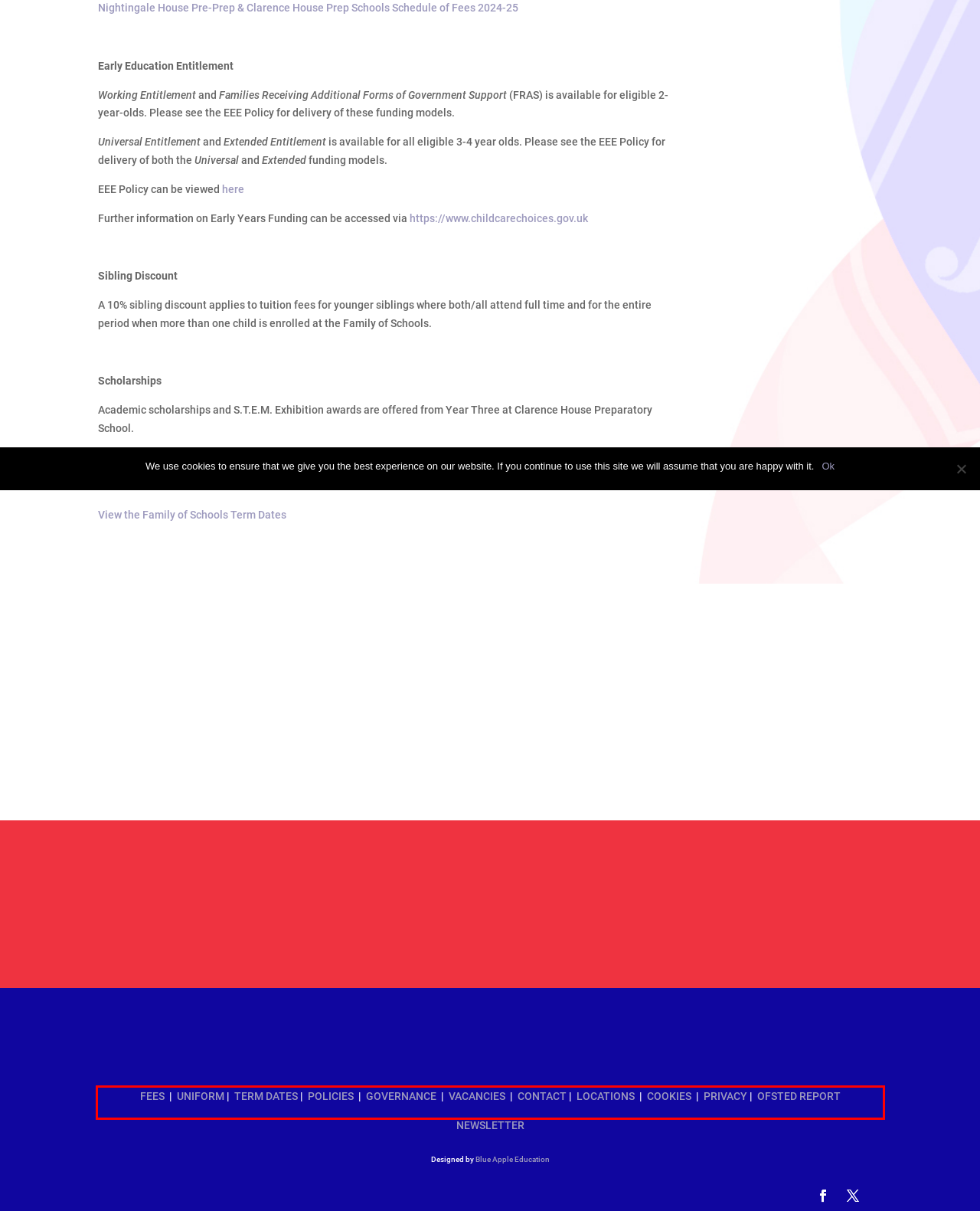Please look at the webpage screenshot and extract the text enclosed by the red bounding box.

FEES | UNIFORM | TERM DATES | POLICIES | GOVERNANCE | VACANCIES | CONTACT | LOCATIONS | COOKIES | PRIVACY | OFSTED REPORT